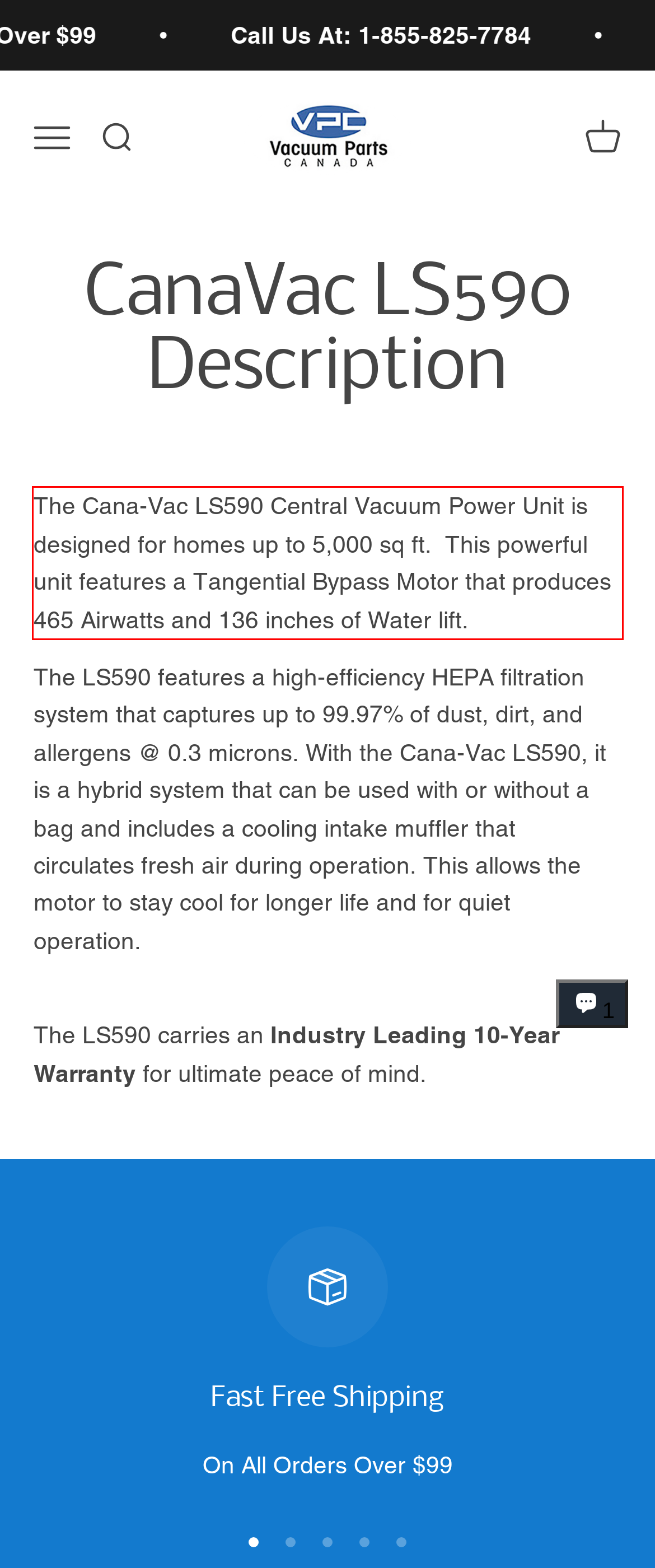Look at the webpage screenshot and recognize the text inside the red bounding box.

The Cana-Vac LS590 Central Vacuum Power Unit is designed for homes up to 5,000 sq ft. This powerful unit features a Tangential Bypass Motor that produces 465 Airwatts and 136 inches of Water lift.